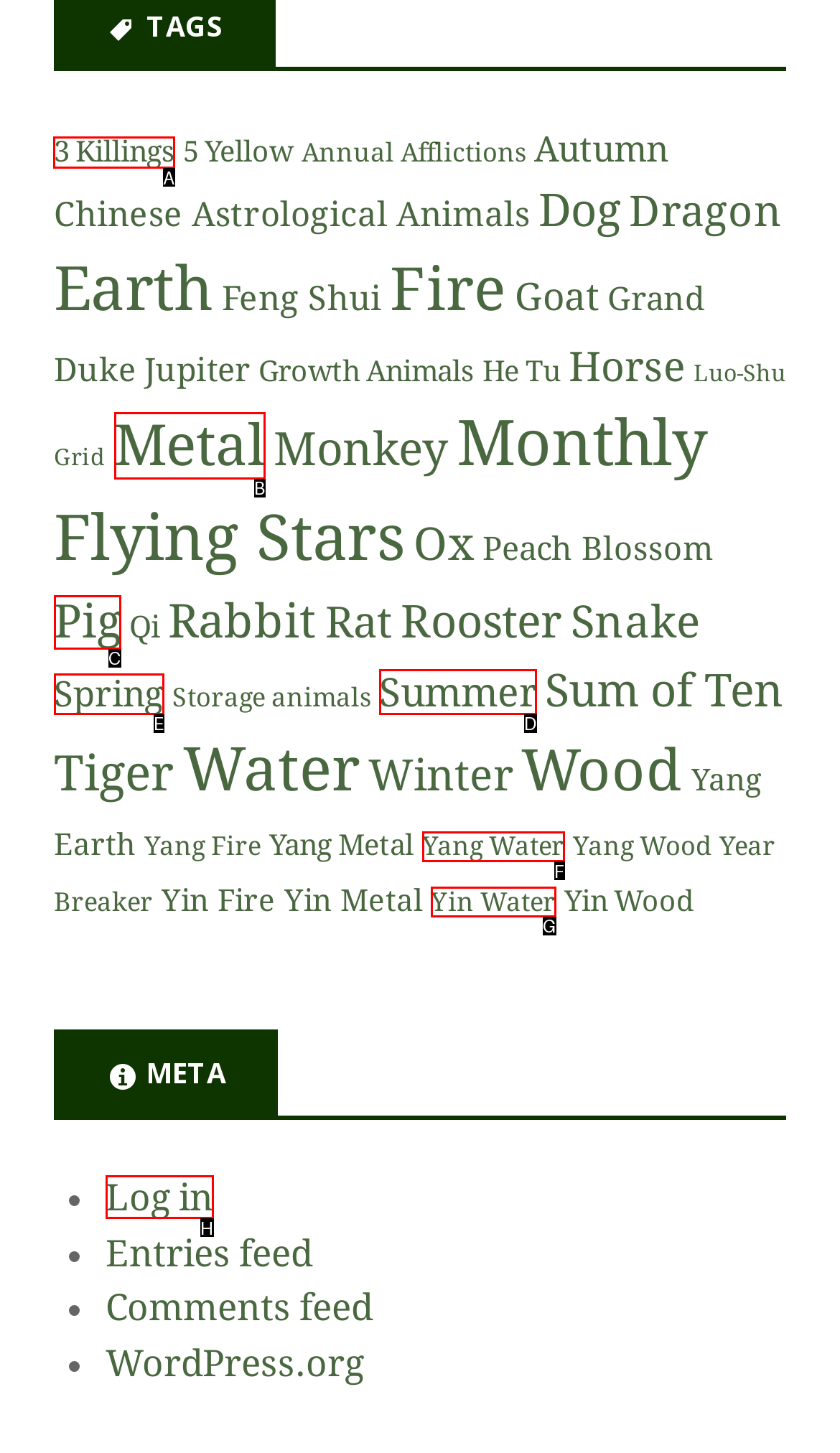Given the instruction: Click on 3 Killings, which HTML element should you click on?
Answer with the letter that corresponds to the correct option from the choices available.

A